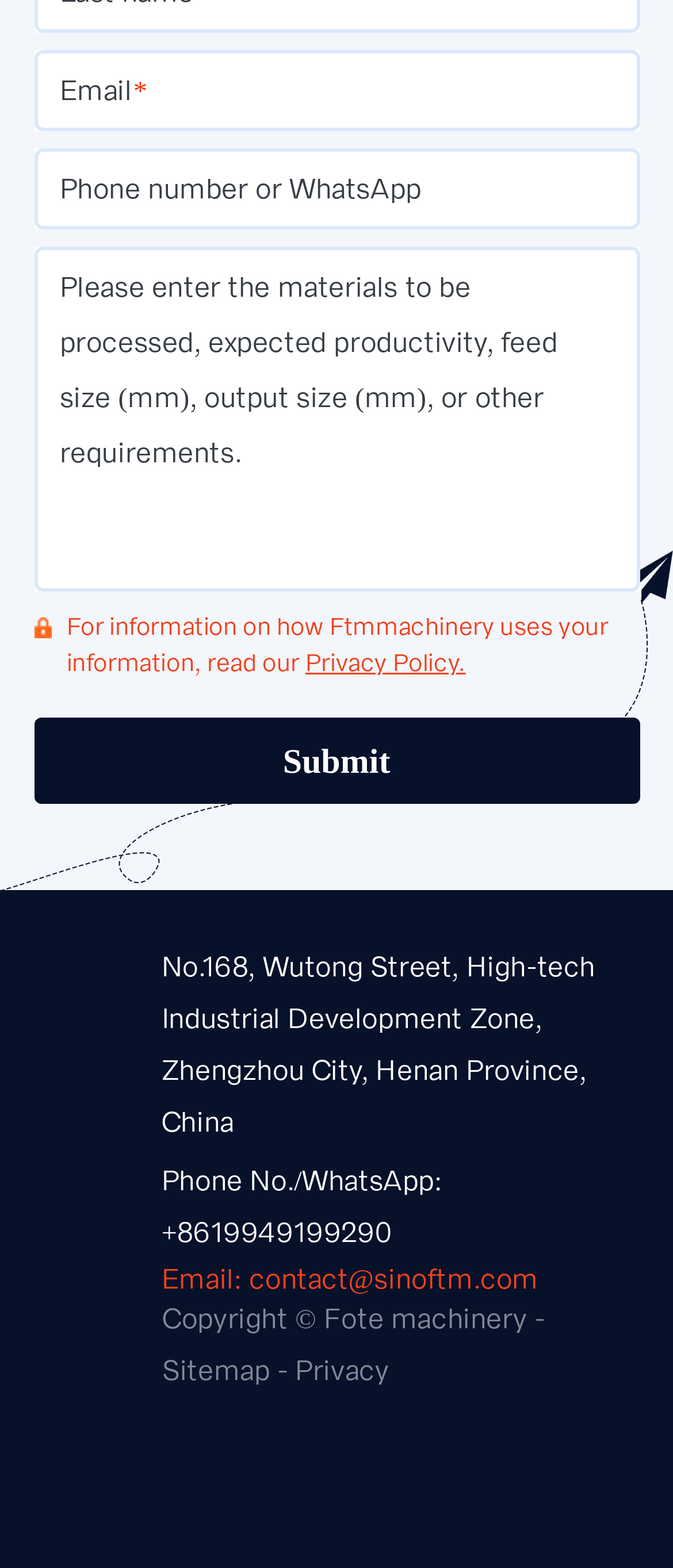Please determine the bounding box coordinates, formatted as (top-left x, top-left y, bottom-right x, bottom-right y), with all values as floating point numbers between 0 and 1. Identify the bounding box of the region described as: alt="fote heavy machinery logo"

[0.05, 0.604, 0.21, 0.627]